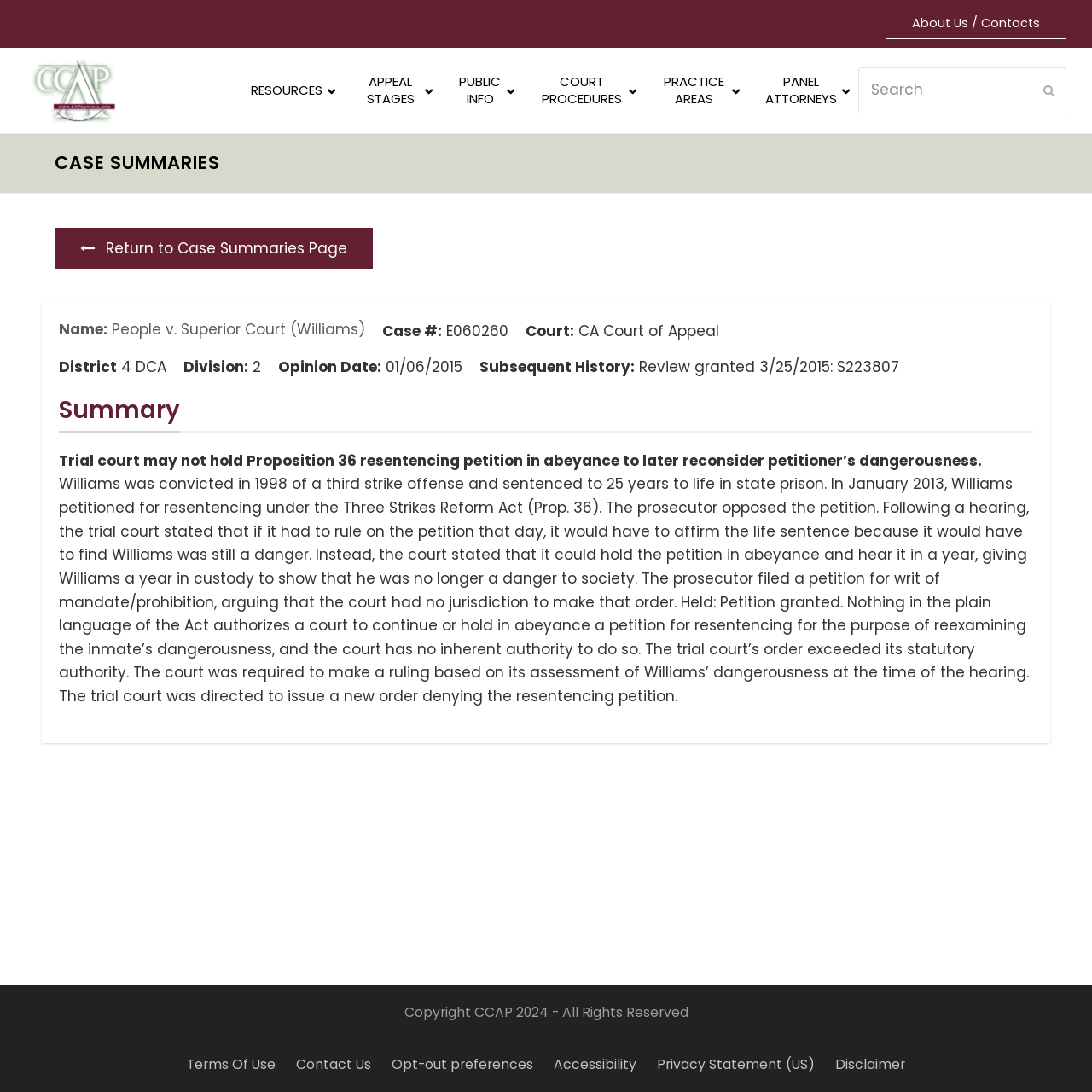Identify the bounding box for the given UI element using the description provided. Coordinates should be in the format (top-left x, top-left y, bottom-right x, bottom-right y) and must be between 0 and 1. Here is the description: Contact Us

[0.271, 0.966, 0.34, 0.983]